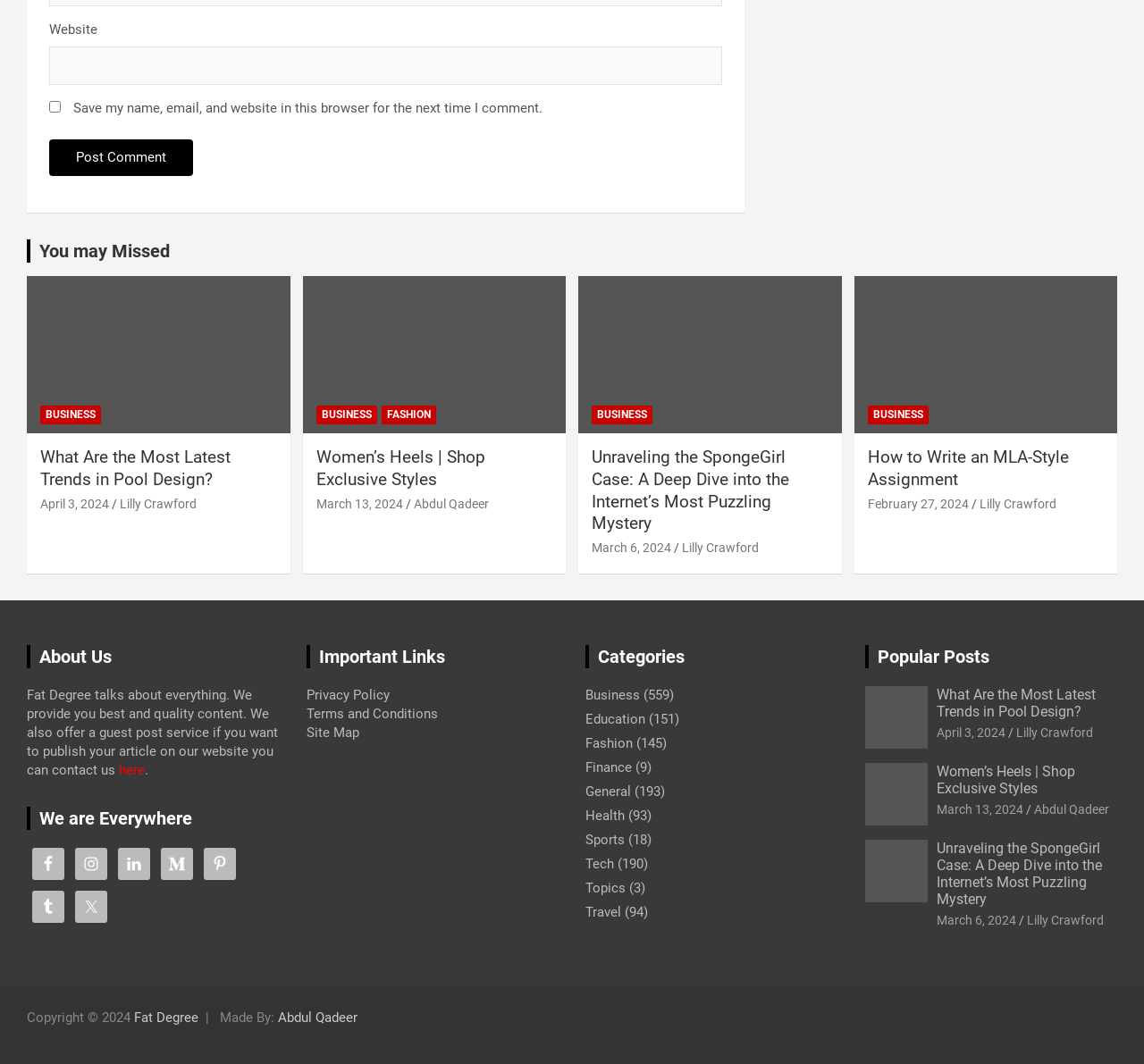Determine the coordinates of the bounding box for the clickable area needed to execute this instruction: "post a comment".

[0.043, 0.131, 0.169, 0.165]